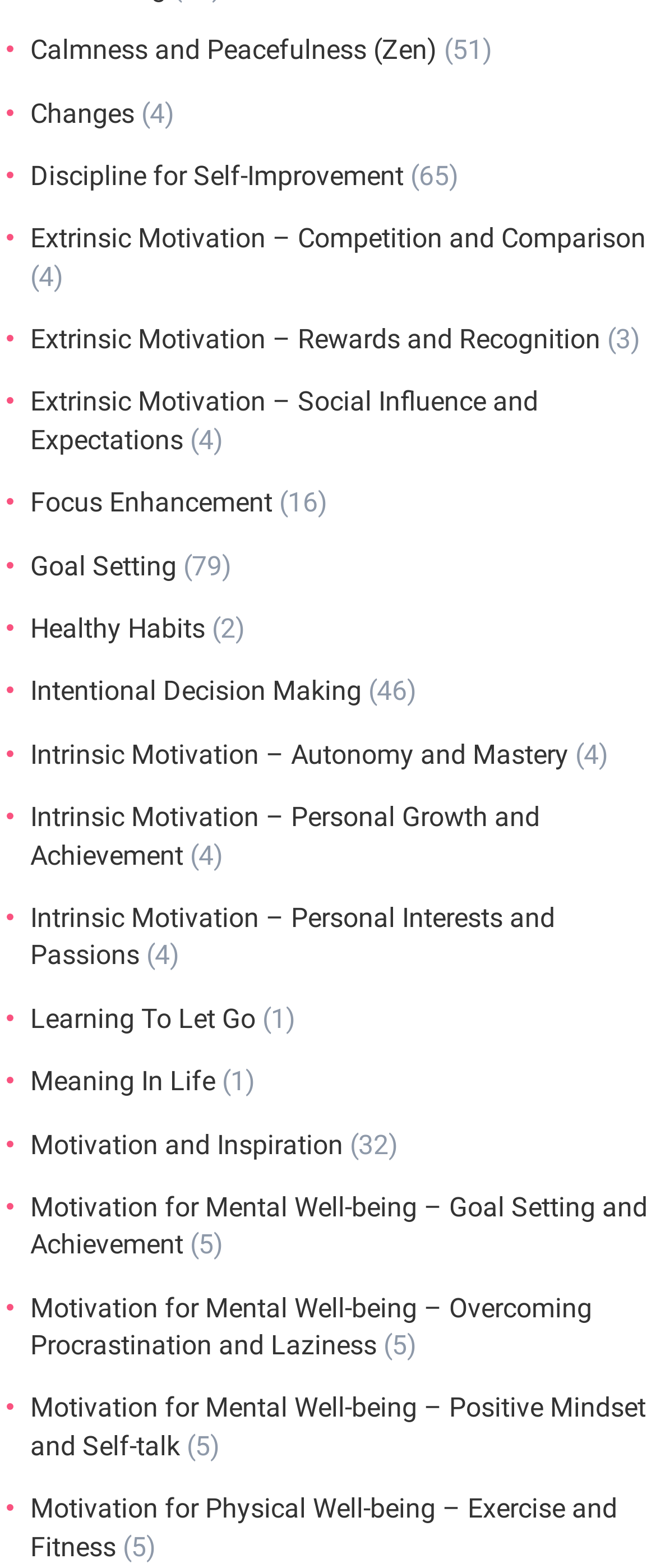Please identify the bounding box coordinates of where to click in order to follow the instruction: "Read about Discipline for Self-Improvement".

[0.046, 0.102, 0.615, 0.122]